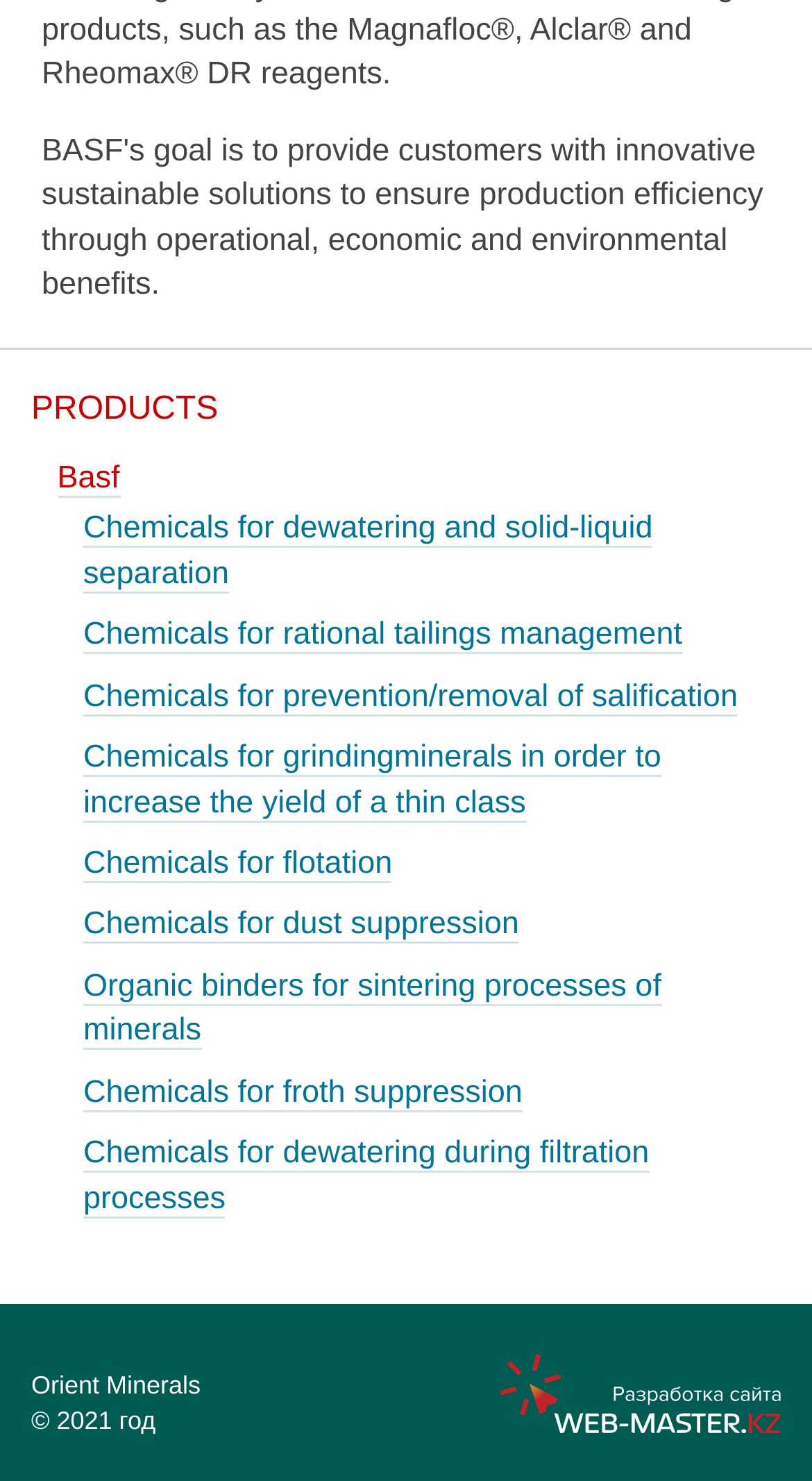Locate the bounding box coordinates of the area you need to click to fulfill this instruction: 'Visit the link at the bottom'. The coordinates must be in the form of four float numbers ranging from 0 to 1: [left, top, right, bottom].

[0.615, 0.909, 0.962, 0.972]